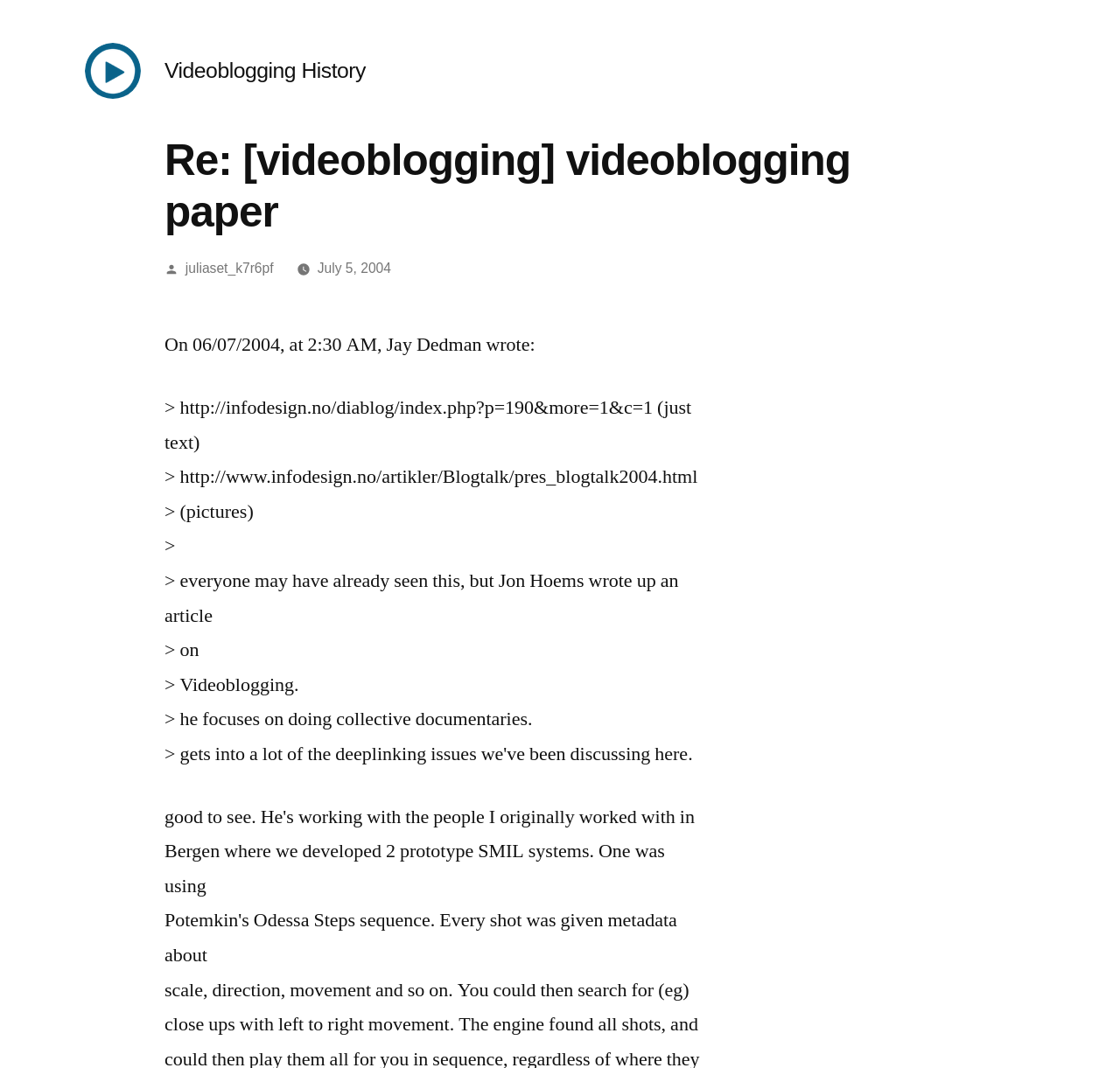Locate the UI element that matches the description juliaset_k7r6pf in the webpage screenshot. Return the bounding box coordinates in the format (top-left x, top-left y, bottom-right x, bottom-right y), with values ranging from 0 to 1.

[0.165, 0.244, 0.244, 0.258]